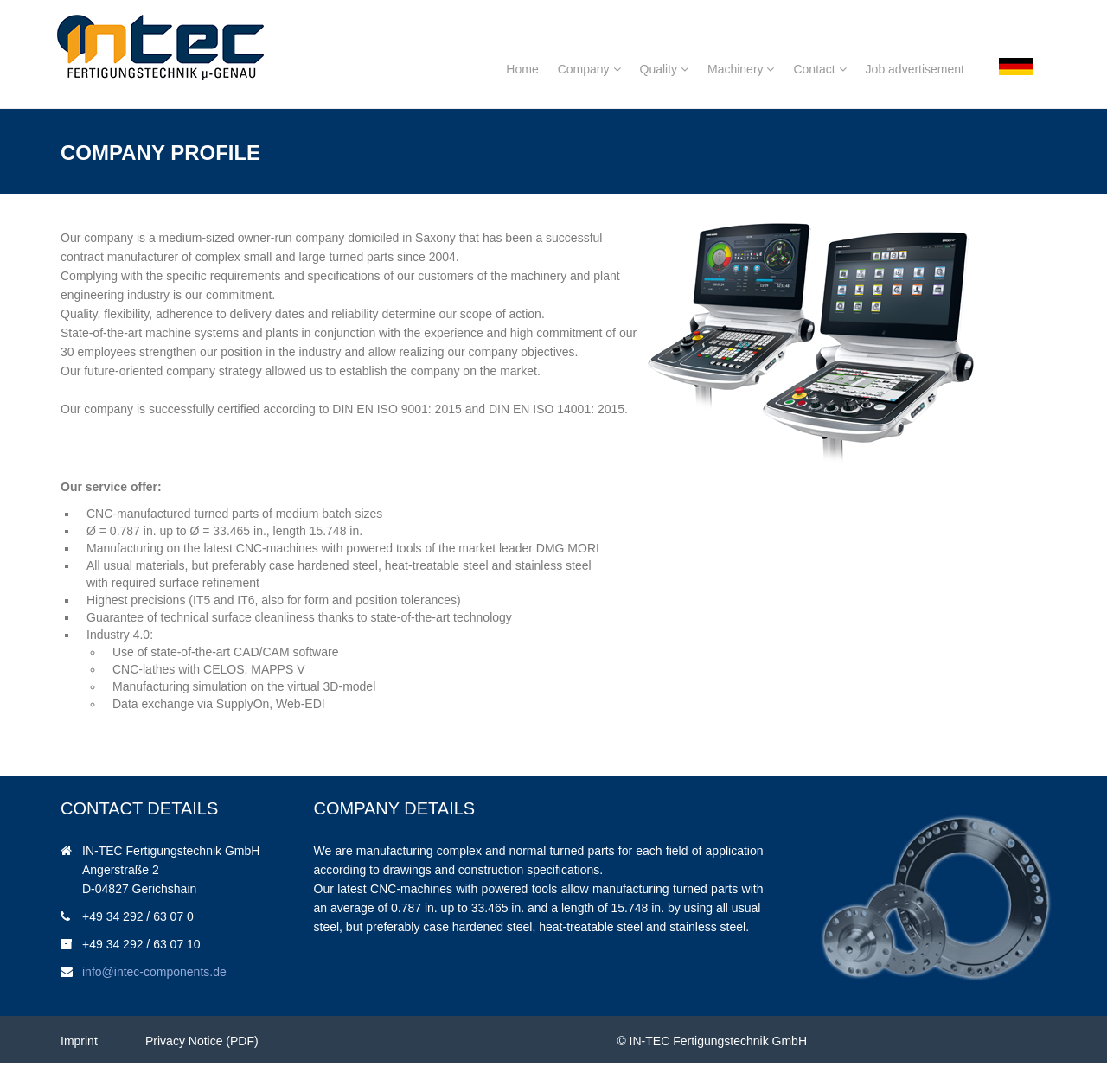Utilize the details in the image to thoroughly answer the following question: What is the address of the company?

The address of the company can be found in the CONTACT DETAILS section, where it is written as 'Angerstraße 2' and 'D-04827 Gerichshain'.